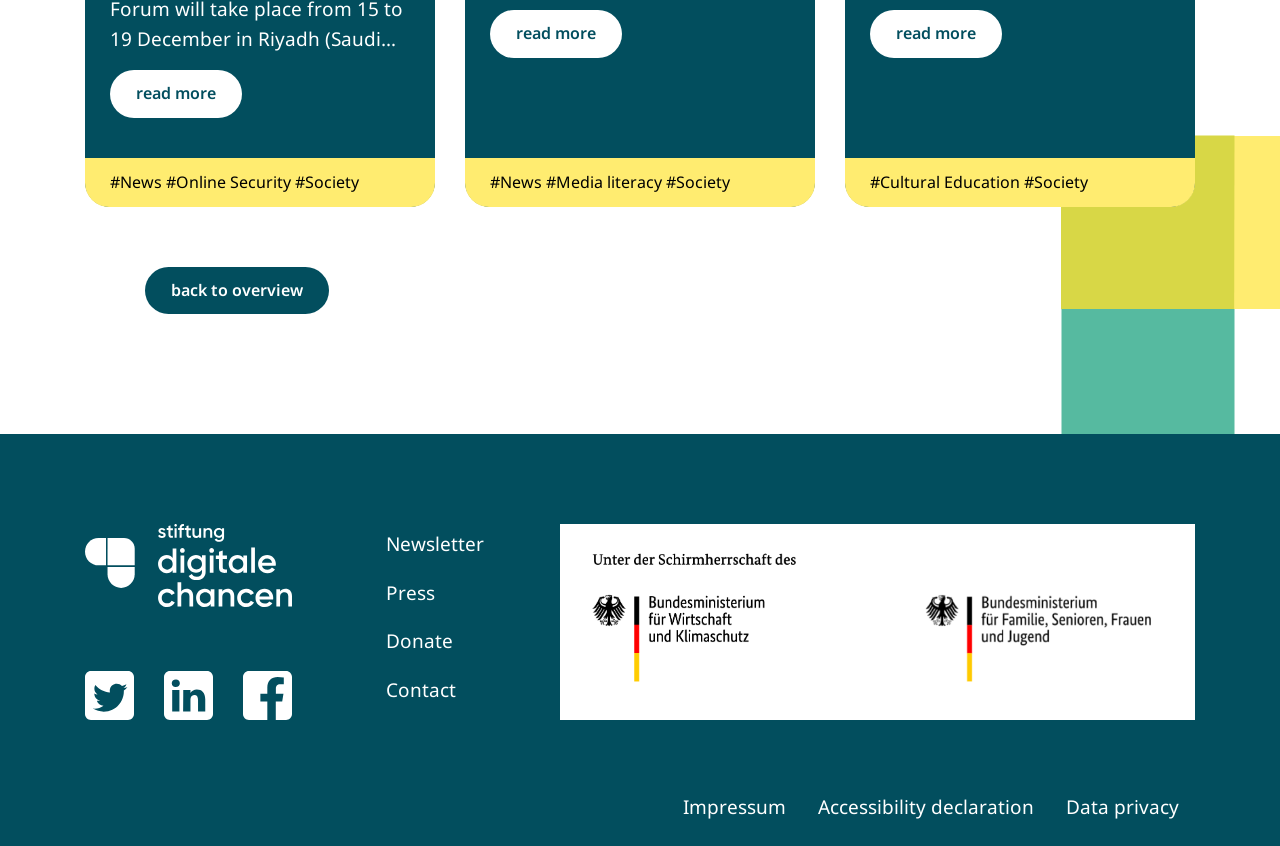Identify the bounding box coordinates of the part that should be clicked to carry out this instruction: "Follow on Twitter".

[0.066, 0.793, 0.105, 0.851]